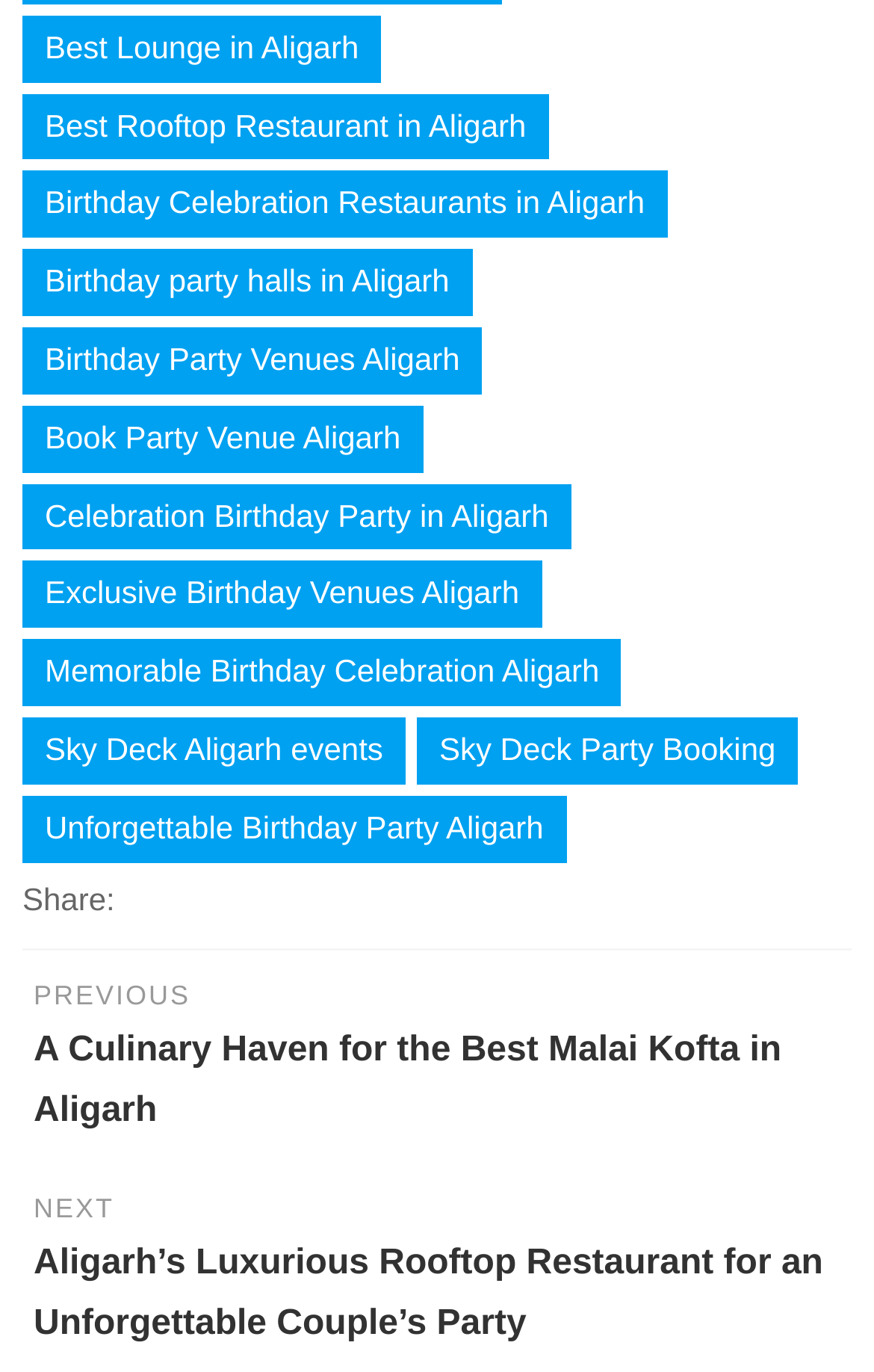What is the theme of the links on the top?
Please provide an in-depth and detailed response to the question.

The links on the top of the webpage are related to restaurants and parties, such as 'Best Lounge in Aligarh', 'Birthday Celebration Restaurants in Aligarh', and 'Sky Deck Party Booking', which suggests that the webpage is about restaurants and party venues in Aligarh.